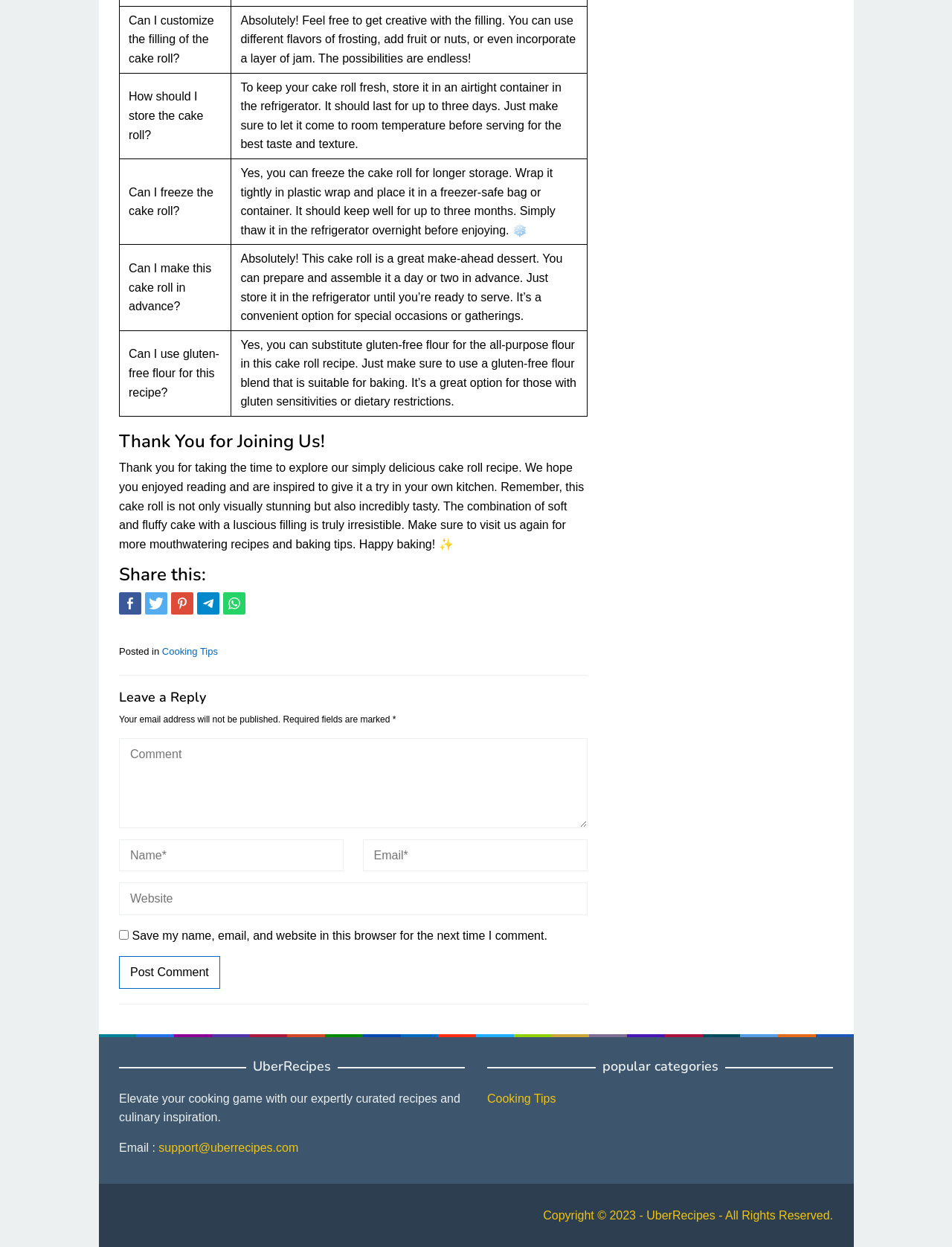Identify the bounding box coordinates of the clickable section necessary to follow the following instruction: "Click the 'UberRecipes' link". The coordinates should be presented as four float numbers from 0 to 1, i.e., [left, top, right, bottom].

[0.679, 0.969, 0.751, 0.979]